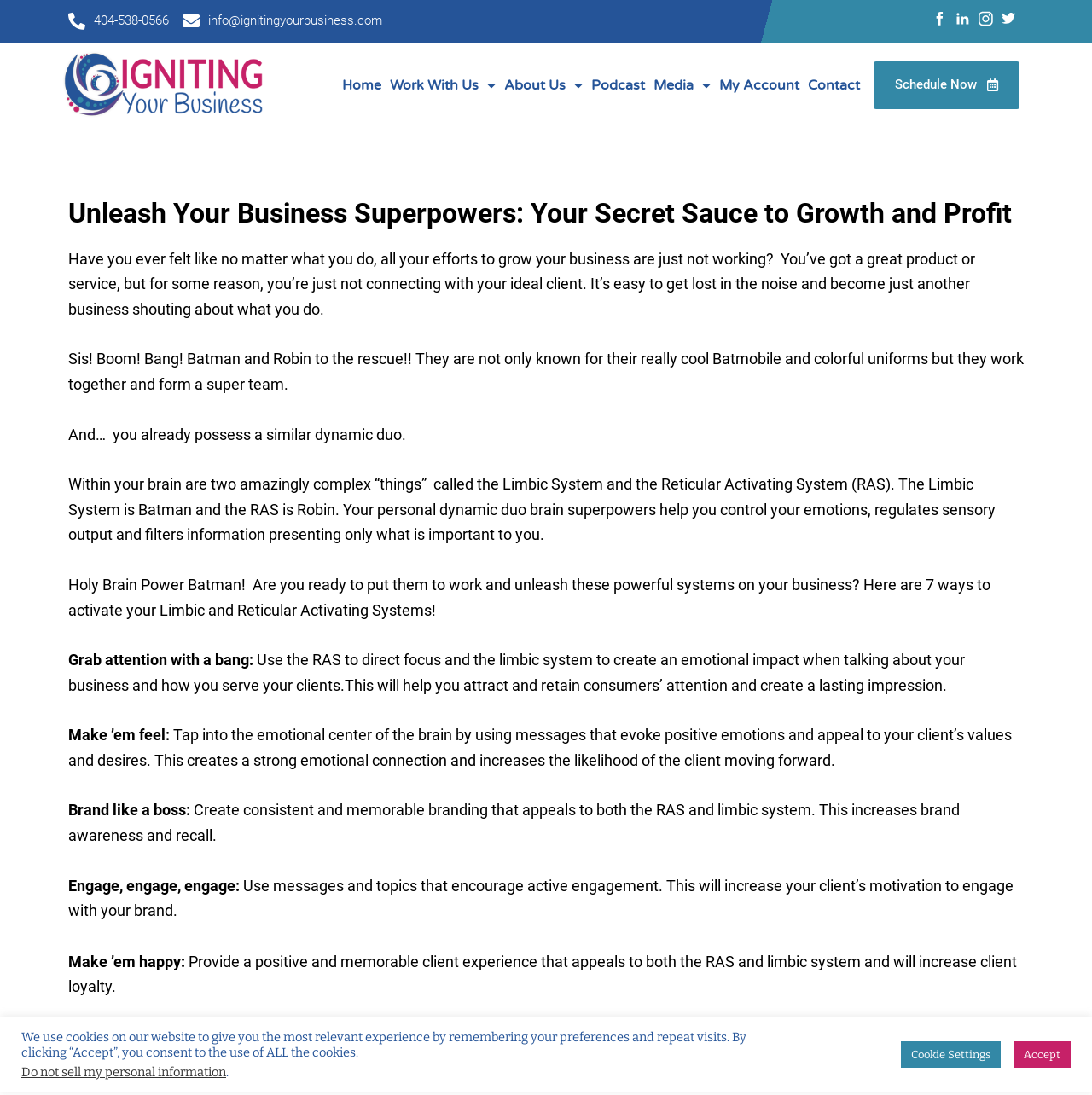What is the suggested way to increase brand awareness and recall?
Provide a thorough and detailed answer to the question.

The webpage suggests that creating consistent and memorable branding that appeals to both the RAS and limbic system can increase brand awareness and recall, making a business more recognizable and memorable to clients.